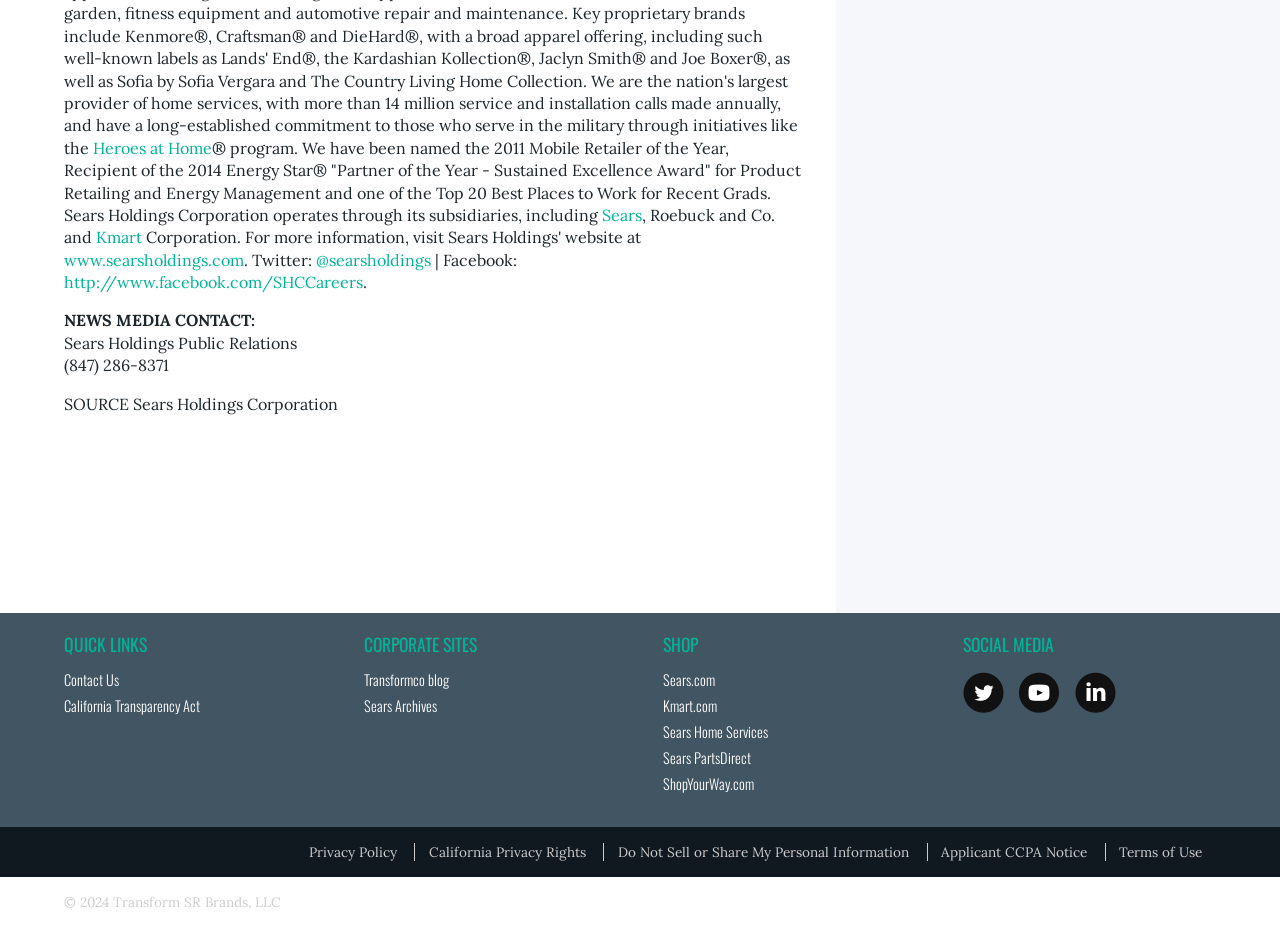Given the element description: "Kmart", predict the bounding box coordinates of this UI element. The coordinates must be four float numbers between 0 and 1, given as [left, top, right, bottom].

[0.075, 0.245, 0.111, 0.267]